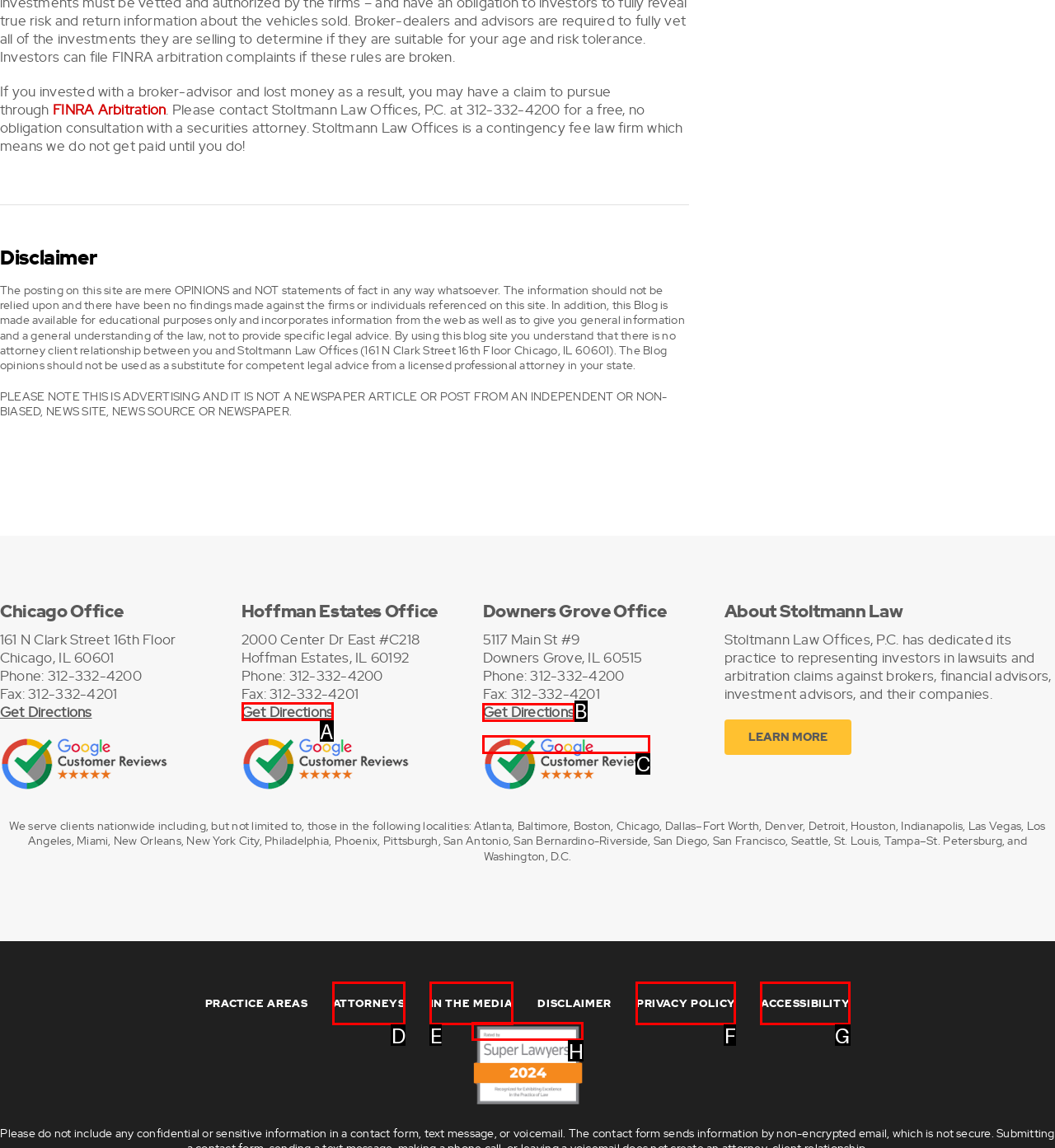Determine the letter of the UI element that will complete the task: Get directions to Hoffman Estates Office
Reply with the corresponding letter.

A